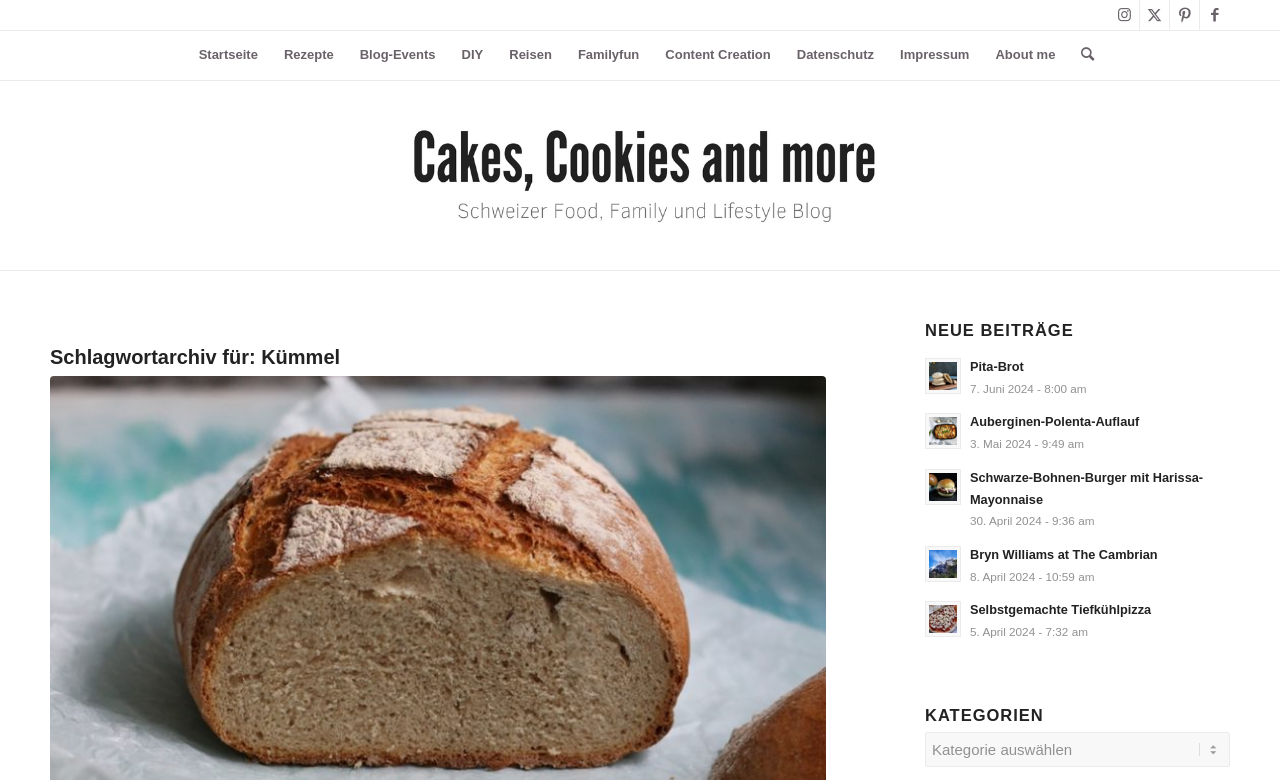How many blog posts are displayed on the webpage?
Give a one-word or short phrase answer based on the image.

5